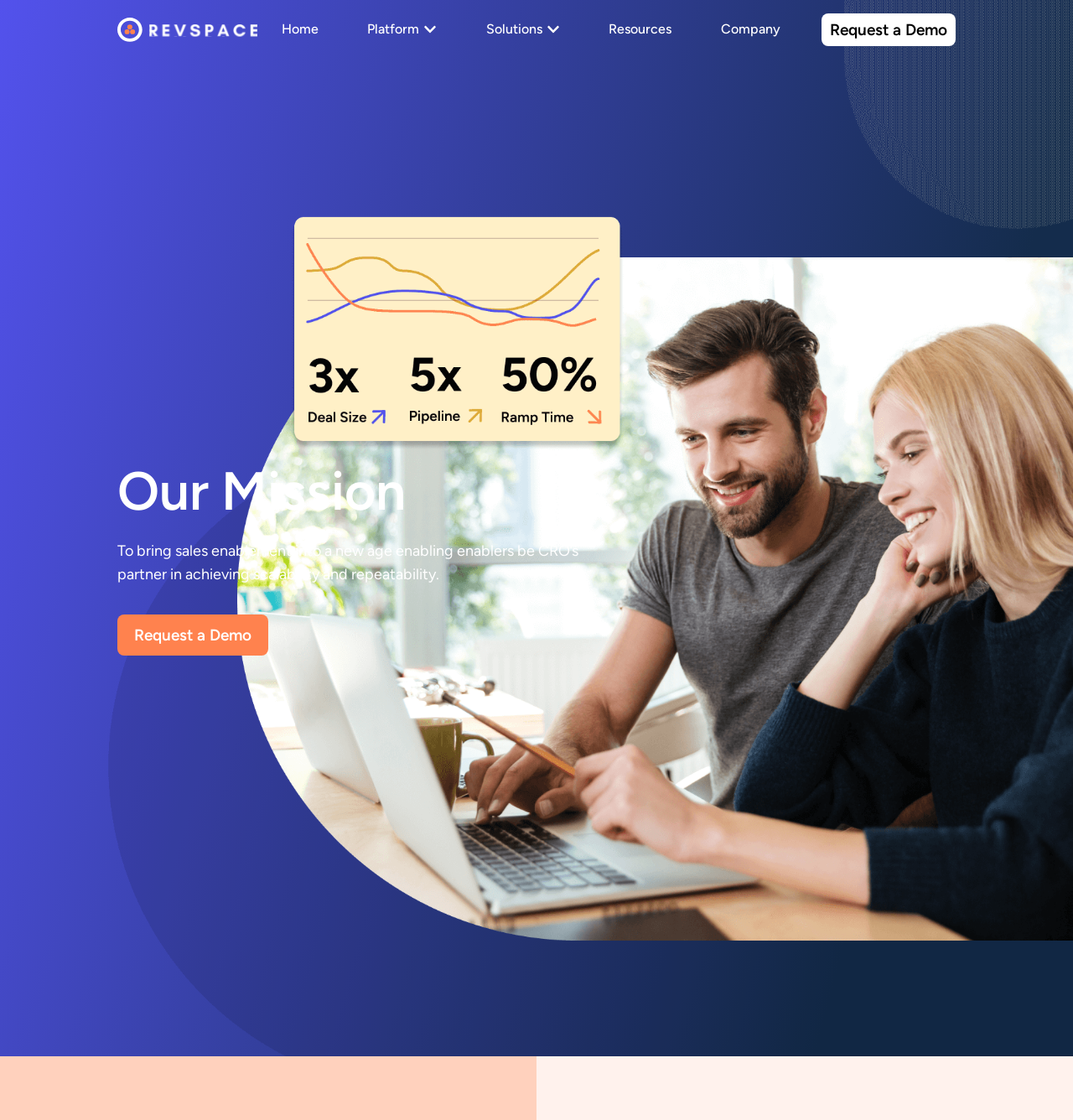What is the theme of the webpage content?
Give a single word or phrase as your answer by examining the image.

Sales enablement